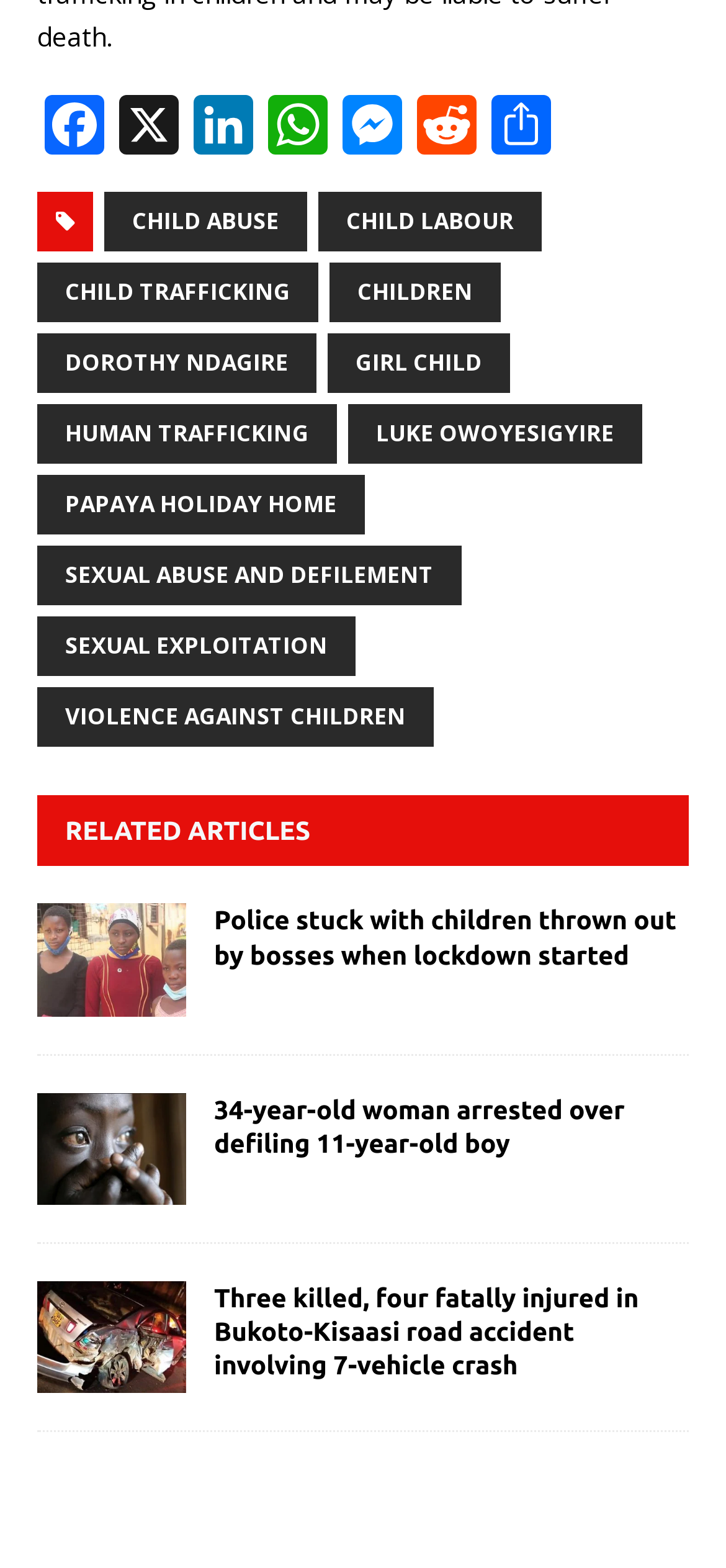Determine the coordinates of the bounding box that should be clicked to complete the instruction: "View article about Bukoto-Kisaasi road accident". The coordinates should be represented by four float numbers between 0 and 1: [left, top, right, bottom].

[0.051, 0.817, 0.256, 0.888]